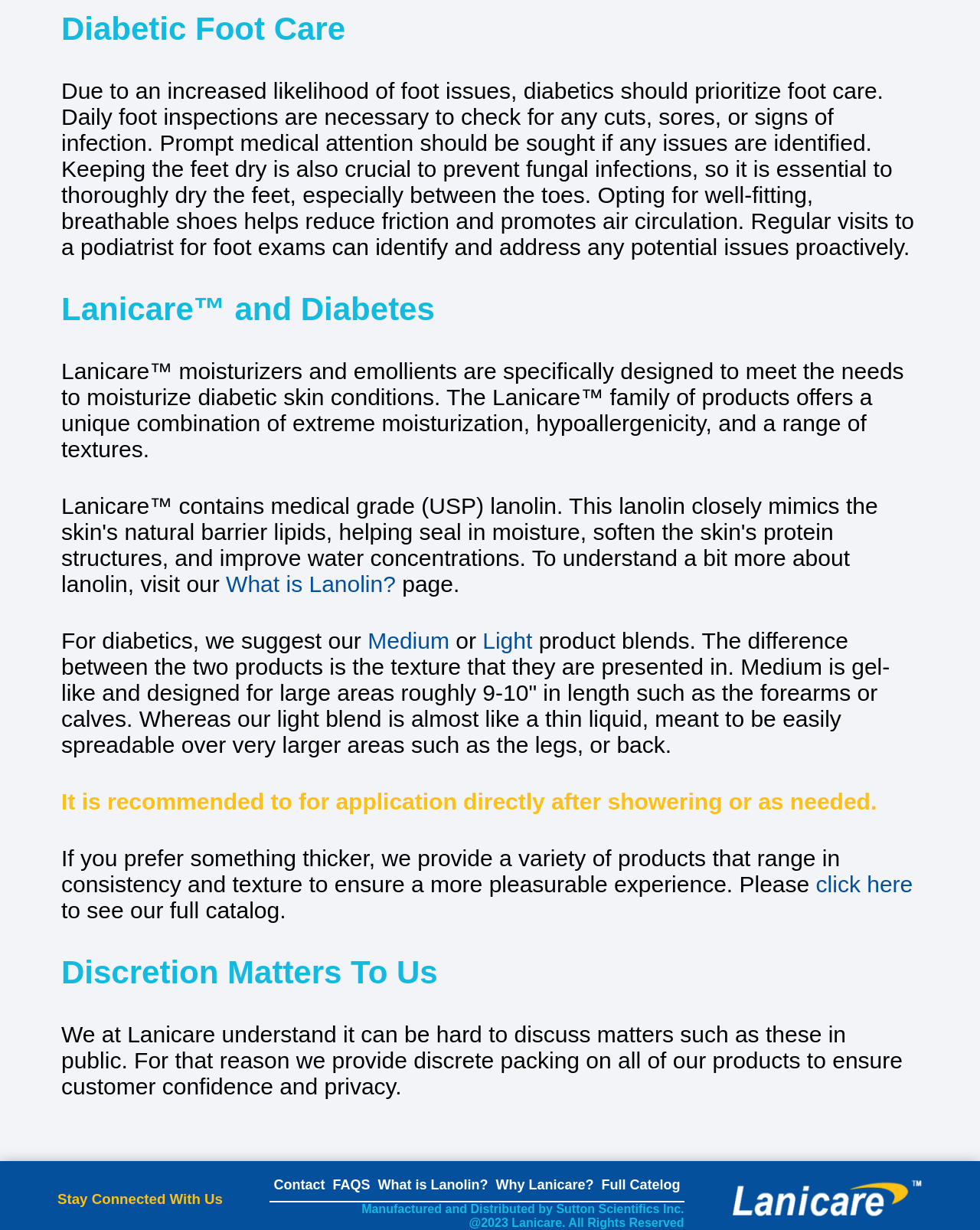What is the benefit of using Lanicare moisturizers and emollients?
Examine the image closely and answer the question with as much detail as possible.

The webpage states that Lanicare moisturizers and emollients are specifically designed to meet the needs of diabetic skin conditions, offering a unique combination of extreme moisturization, hypoallergenicity, and a range of textures.